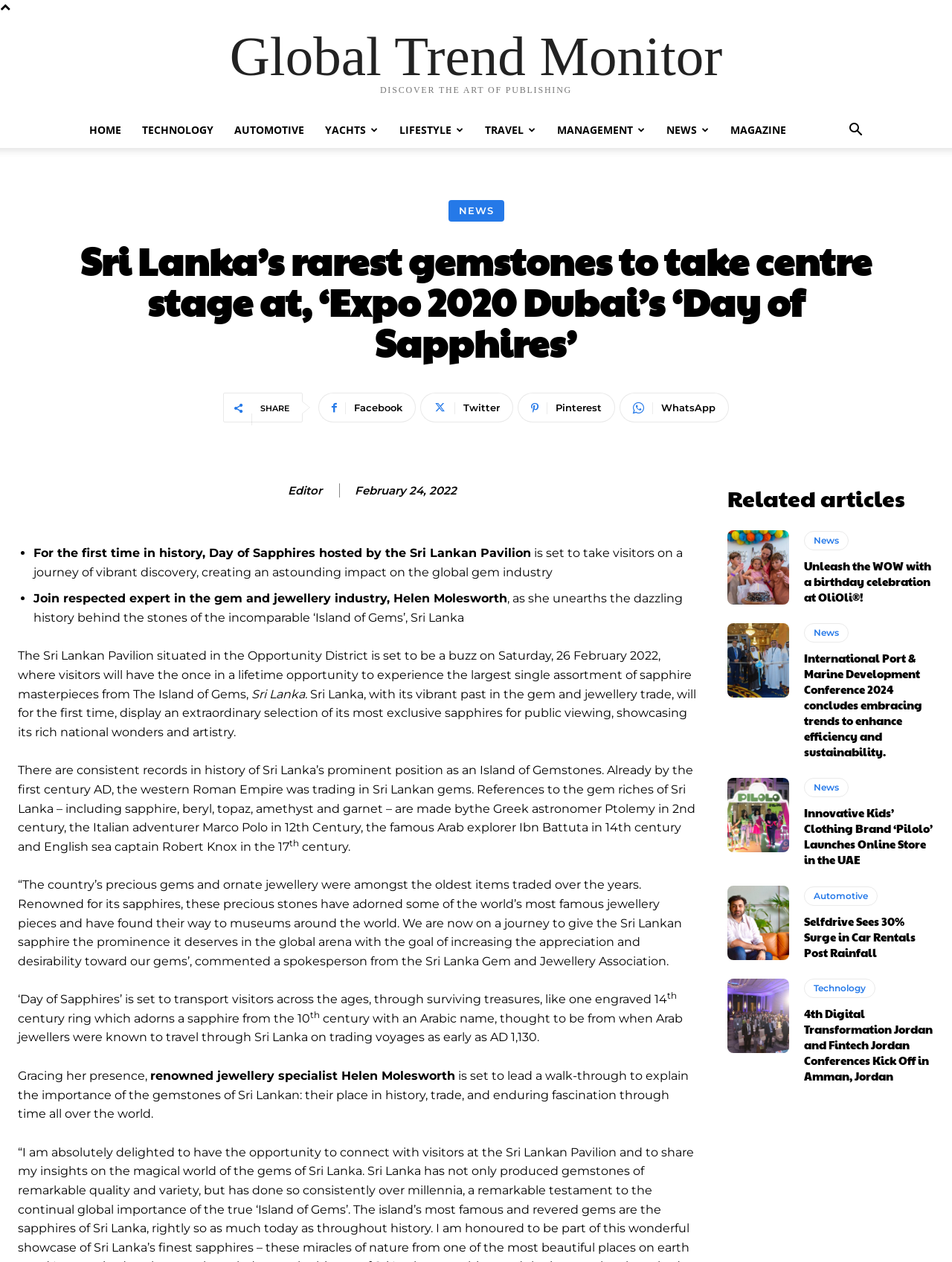Please locate the bounding box coordinates of the element that should be clicked to complete the given instruction: "View the 'Related articles'".

[0.764, 0.386, 0.951, 0.404]